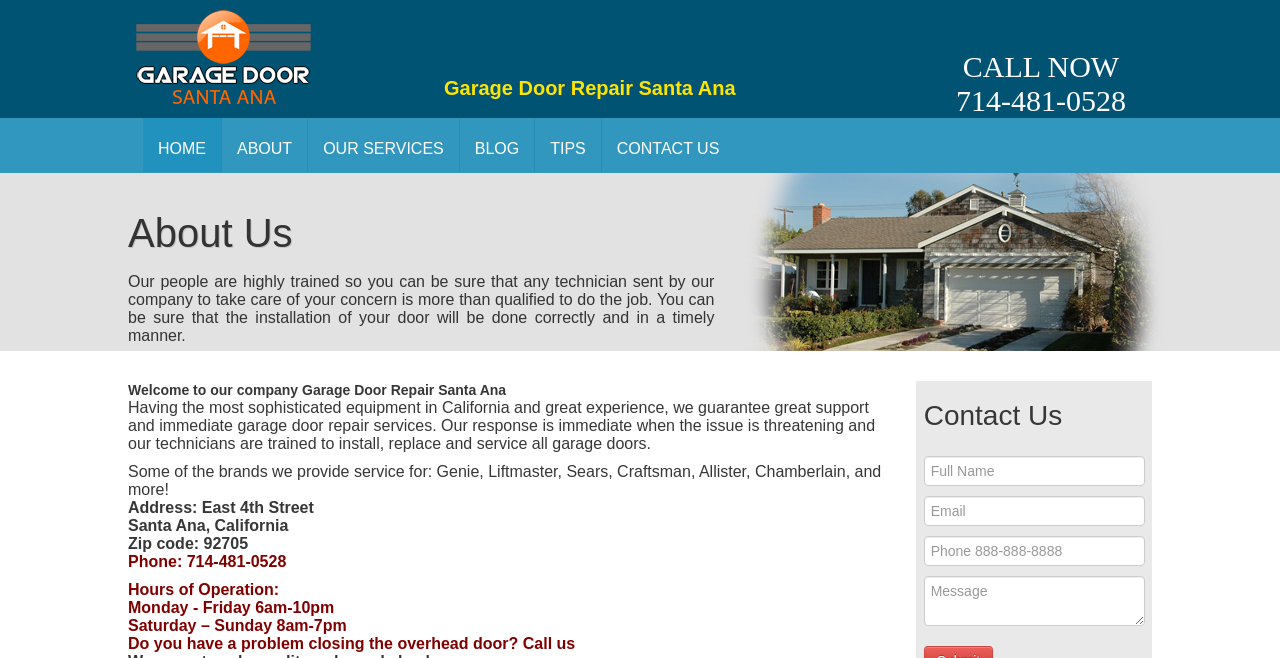Please determine the bounding box coordinates of the element's region to click for the following instruction: "Click the 'Garage Door Repair Santa Ana' link".

[0.1, 0.009, 0.347, 0.155]